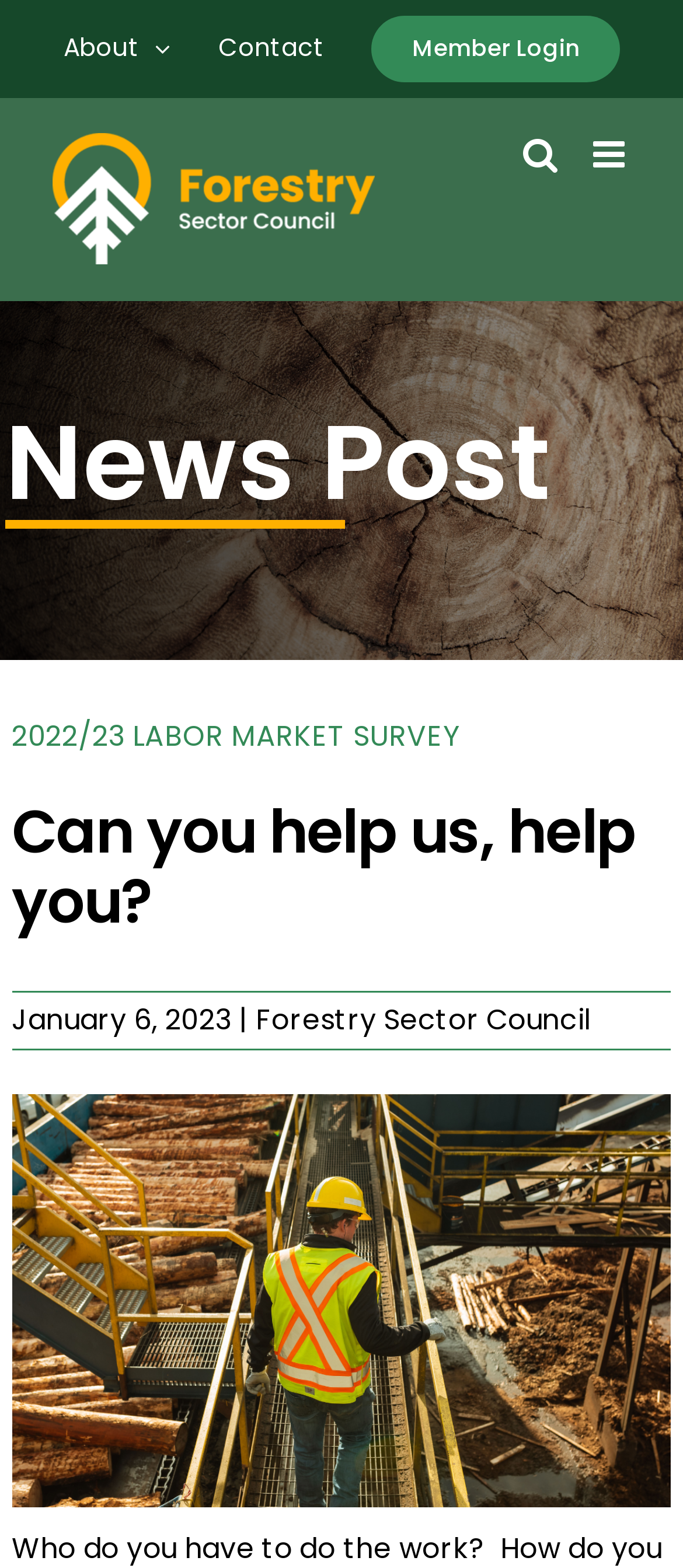What is the date of the latest article?
Please use the image to provide a one-word or short phrase answer.

January 6, 2023